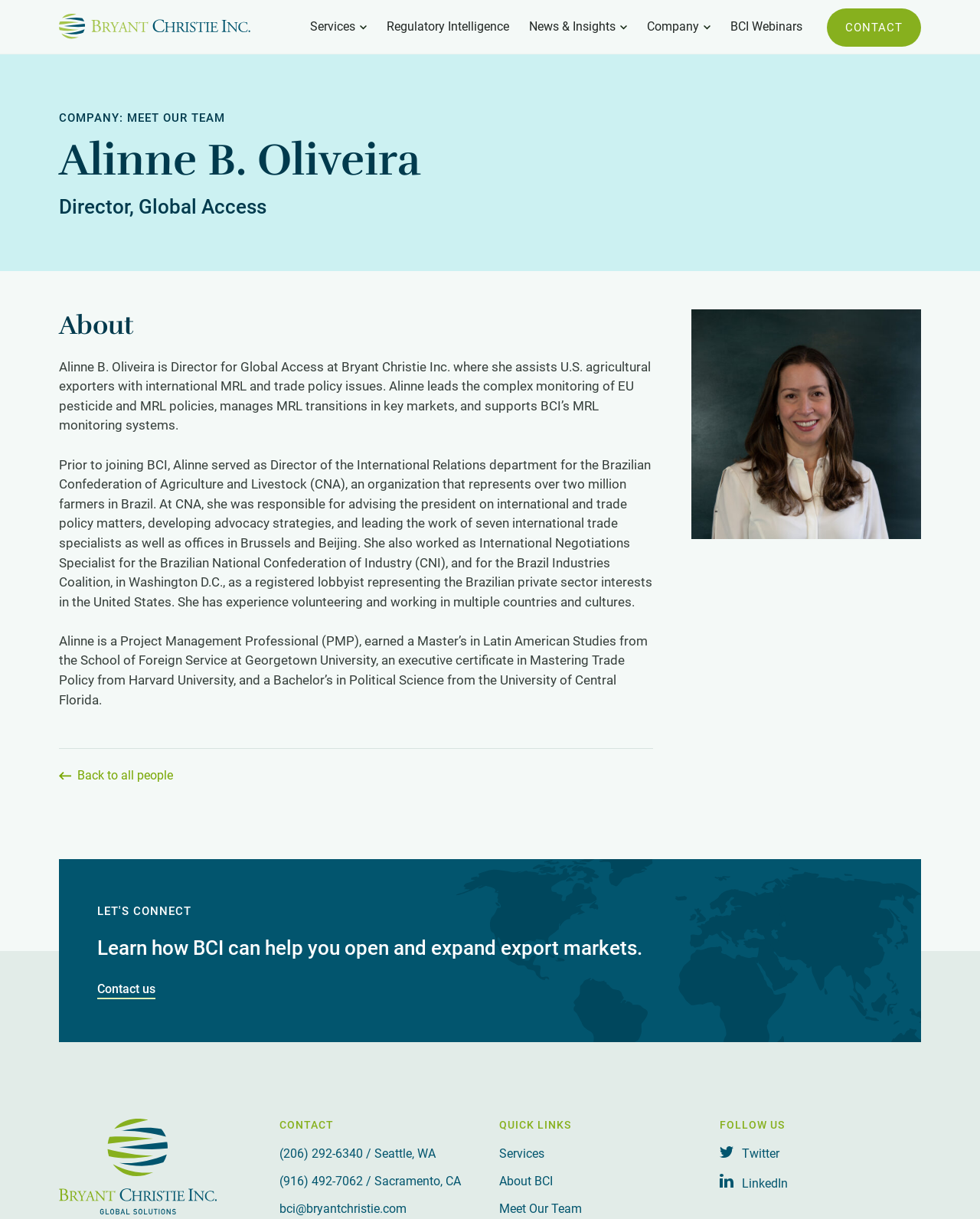Respond to the question with just a single word or phrase: 
What is the name of the company Alinne B. Oliveira works for?

Bryant Christie Inc.